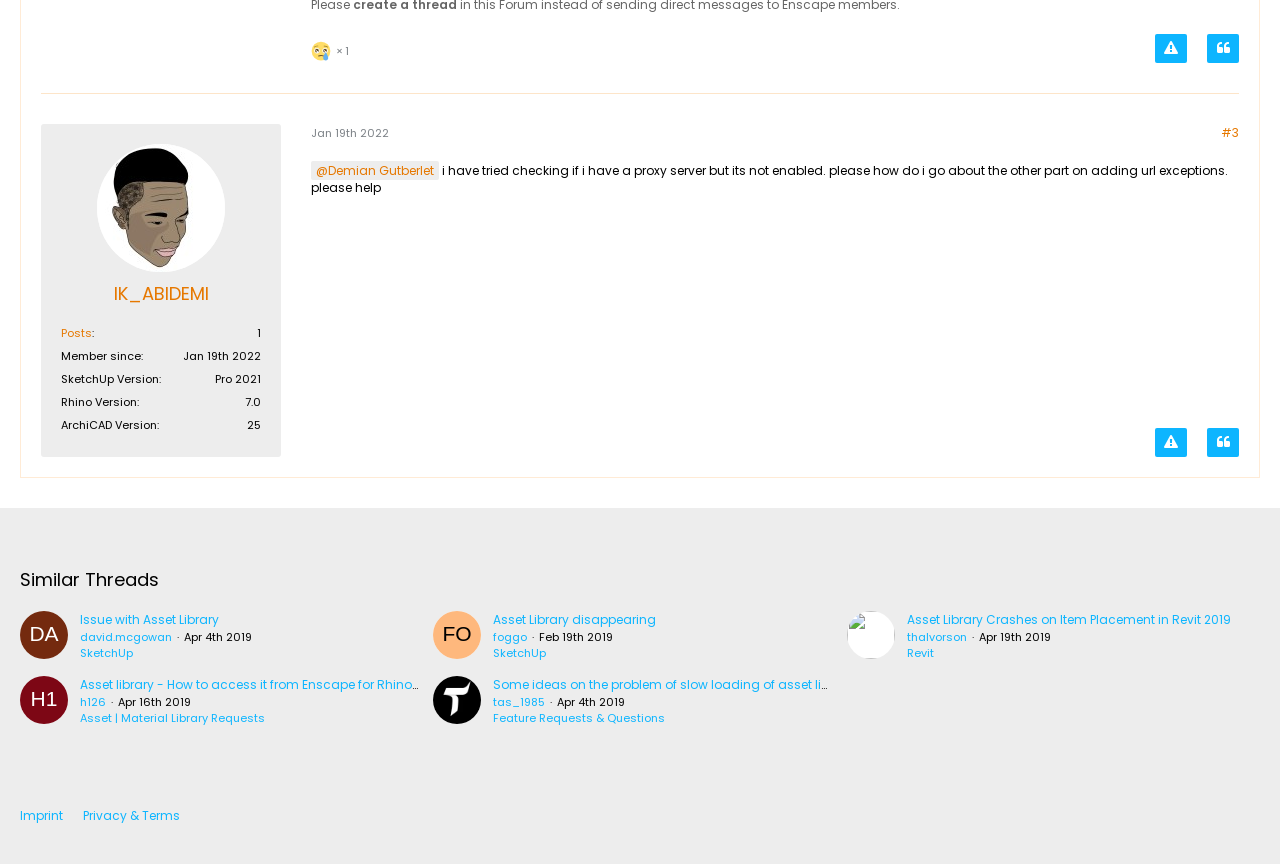Can you show the bounding box coordinates of the region to click on to complete the task described in the instruction: "Quote the post"?

[0.943, 0.039, 0.968, 0.073]